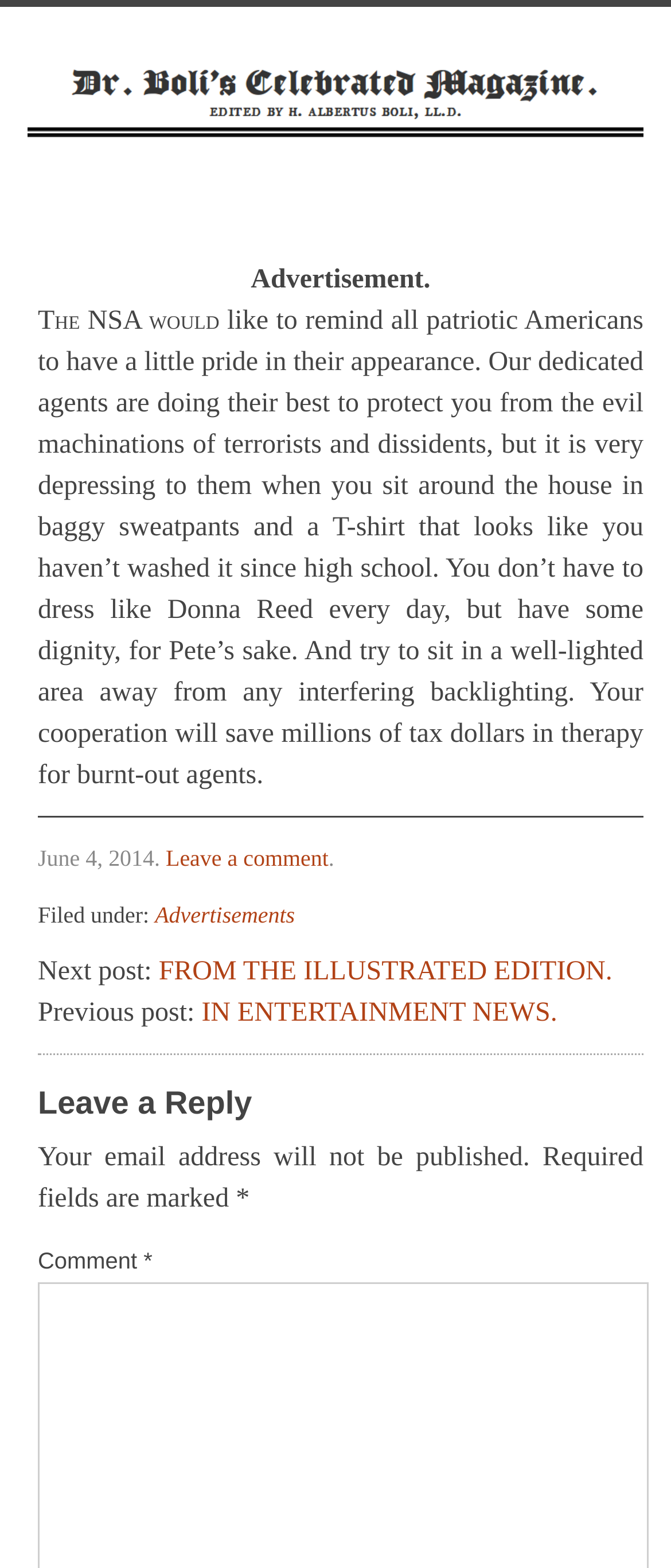Identify the bounding box of the UI element described as follows: "FROM THE ILLUSTRATED EDITION.". Provide the coordinates as four float numbers in the range of 0 to 1 [left, top, right, bottom].

[0.236, 0.61, 0.913, 0.629]